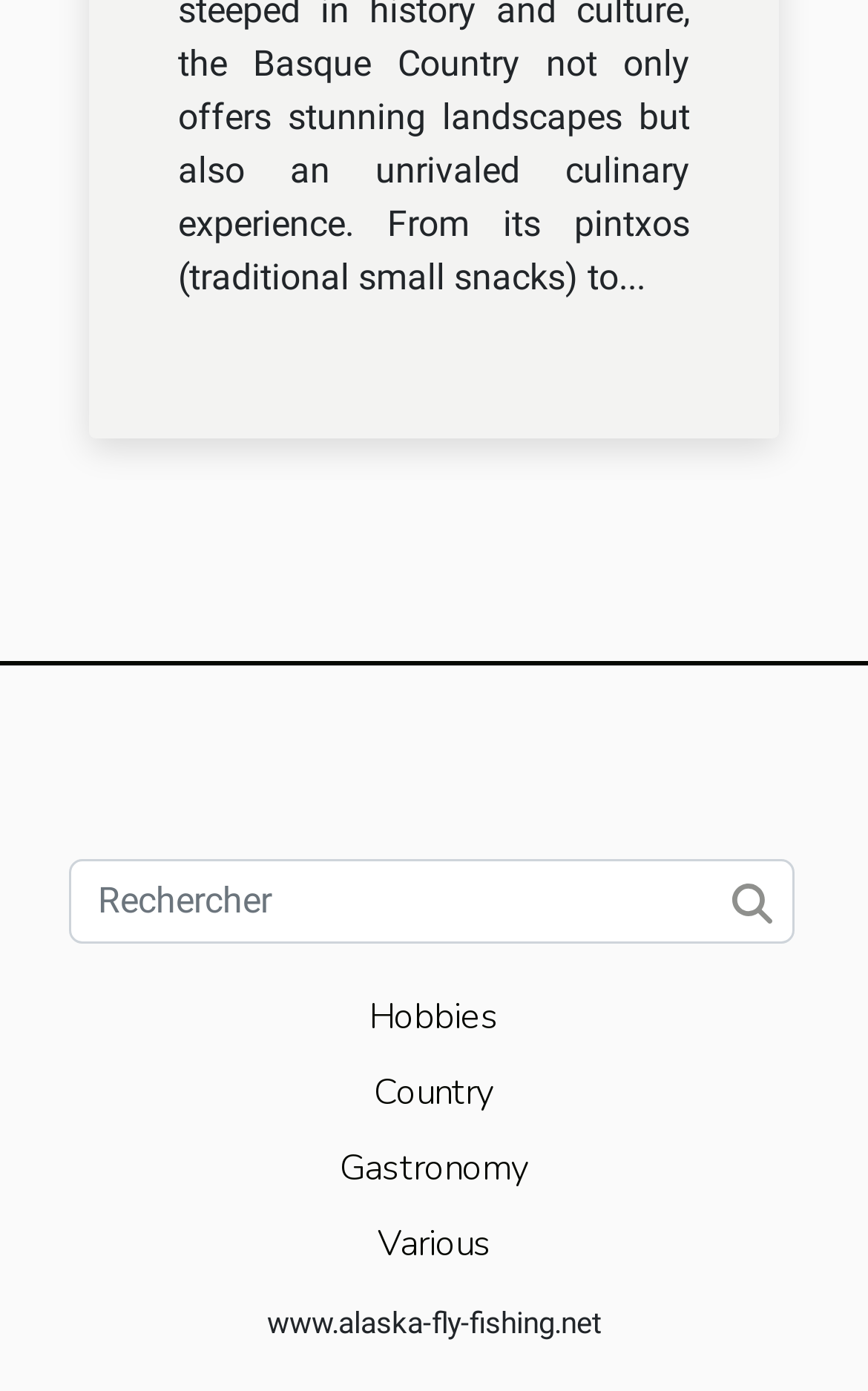What is the URL displayed at the bottom of the webpage?
Provide a well-explained and detailed answer to the question.

The URL 'www.alaska-fly-fishing.net' is displayed at the bottom of the webpage, which may be the website's URL or a related website.